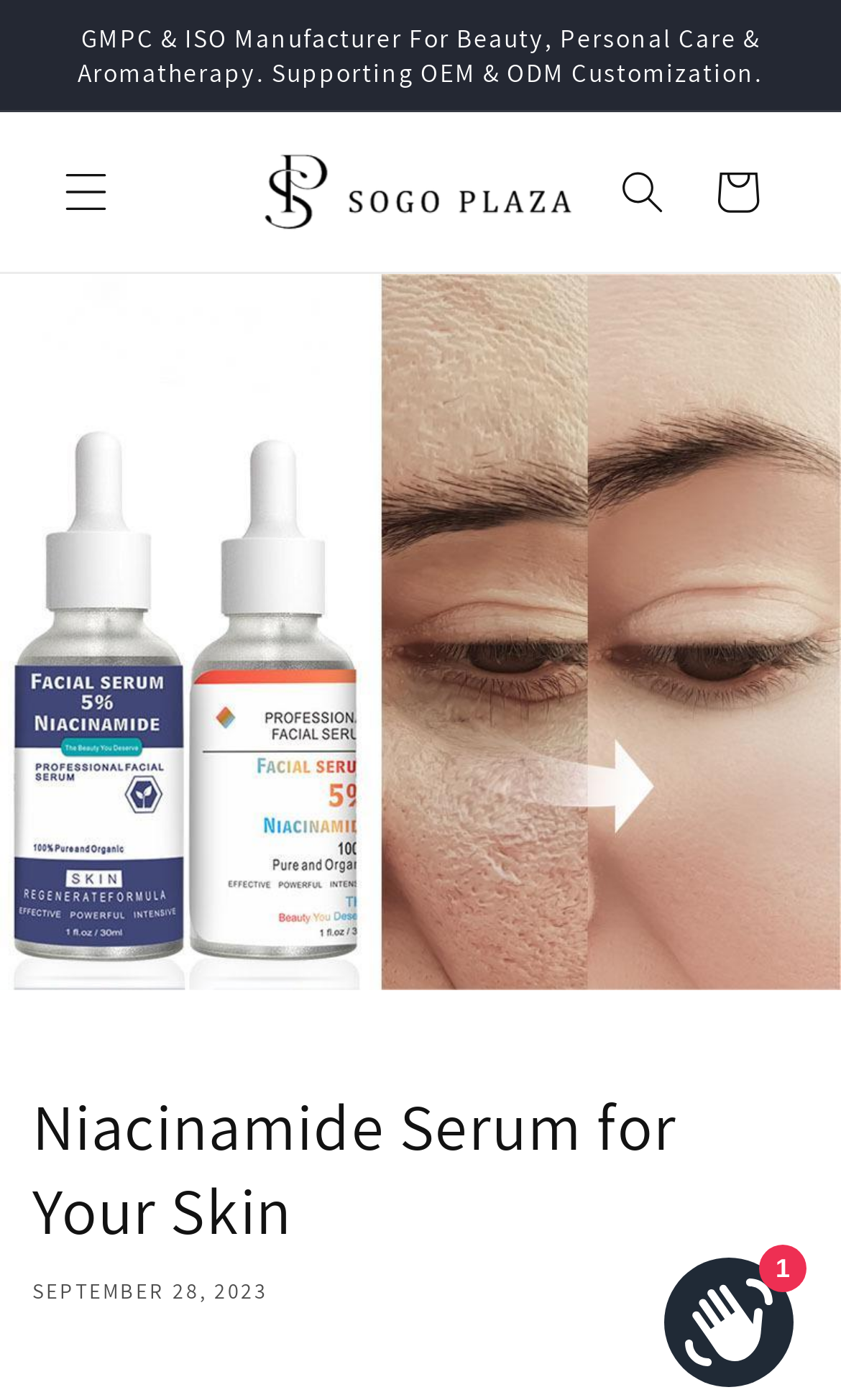Extract the bounding box coordinates for the UI element described by the text: "parent_node: Cart". The coordinates should be in the form of [left, top, right, bottom] with values between 0 and 1.

[0.287, 0.096, 0.708, 0.179]